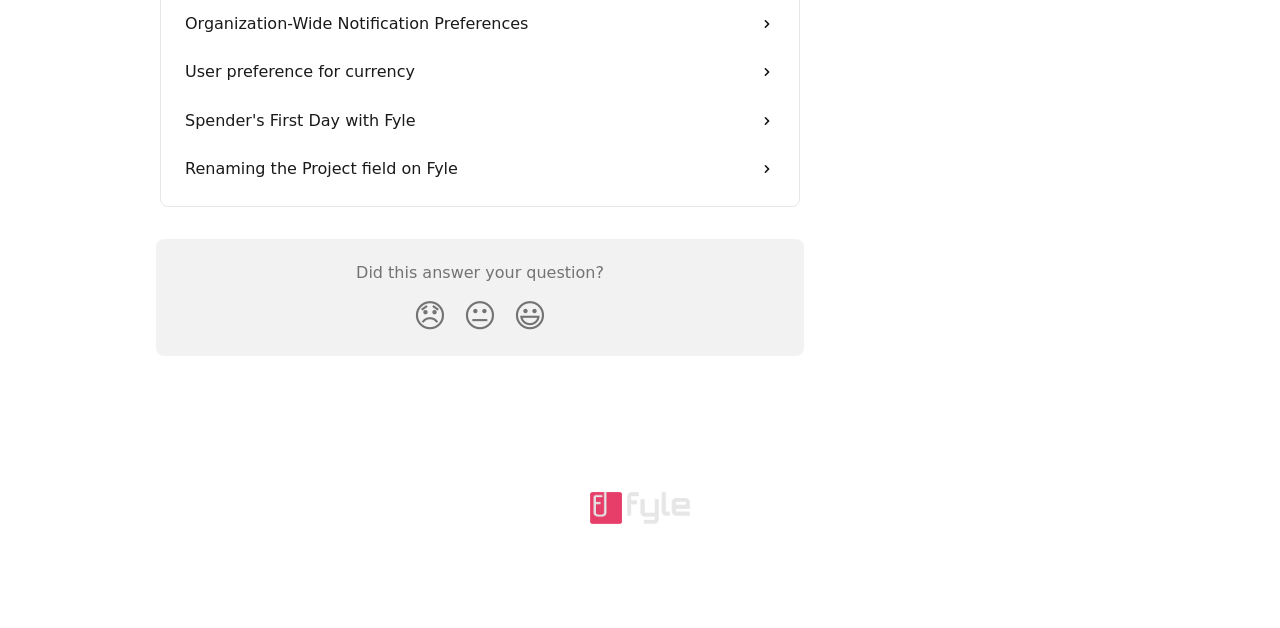How many links are there in the webpage?
Based on the image, answer the question with a single word or brief phrase.

6